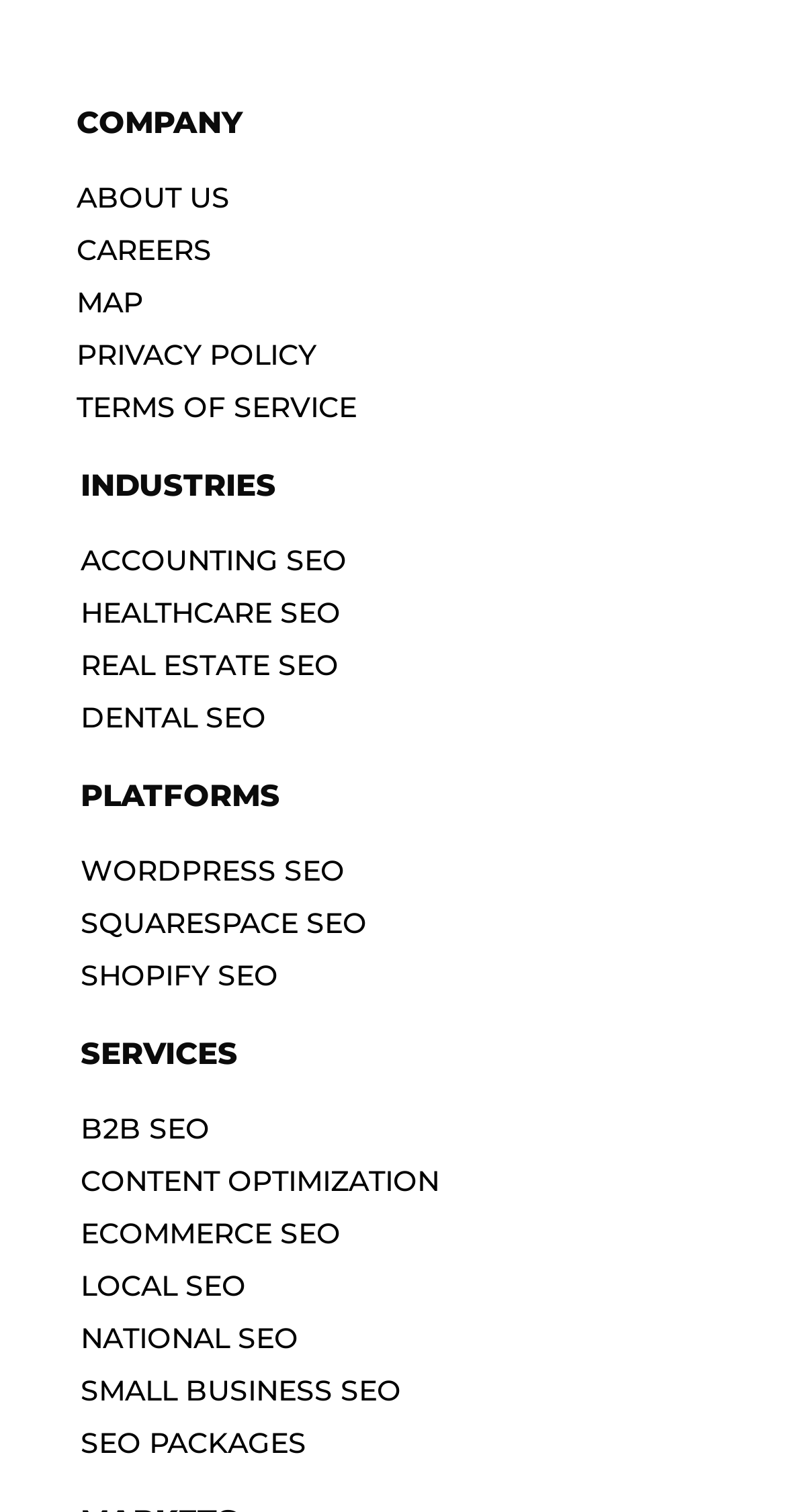What is the first link under Company?
Using the image, provide a detailed and thorough answer to the question.

Under the 'COMPANY' heading, I found the links 'ABOUT US', 'CAREERS', 'MAP', 'PRIVACY POLICY', and 'TERMS OF SERVICE', which suggests that 'ABOUT US' is the first link.